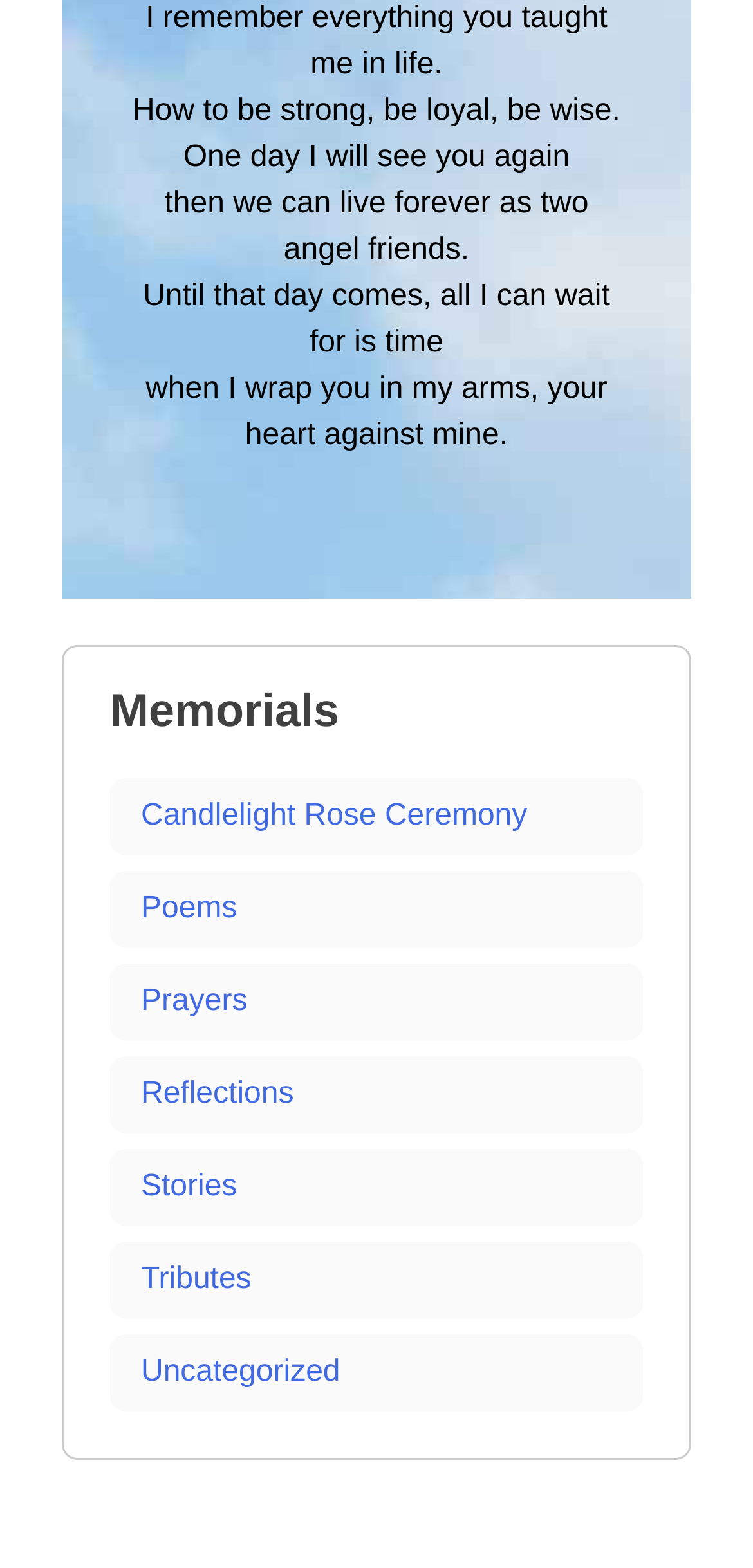How many types of content are available on this webpage?
With the help of the image, please provide a detailed response to the question.

The webpage has links to different types of content, including 'Candlelight Rose Ceremony', 'Poems', 'Prayers', 'Reflections', 'Stories', 'Tributes', and 'Uncategorized'. This suggests that there are 7 types of content available on this webpage.